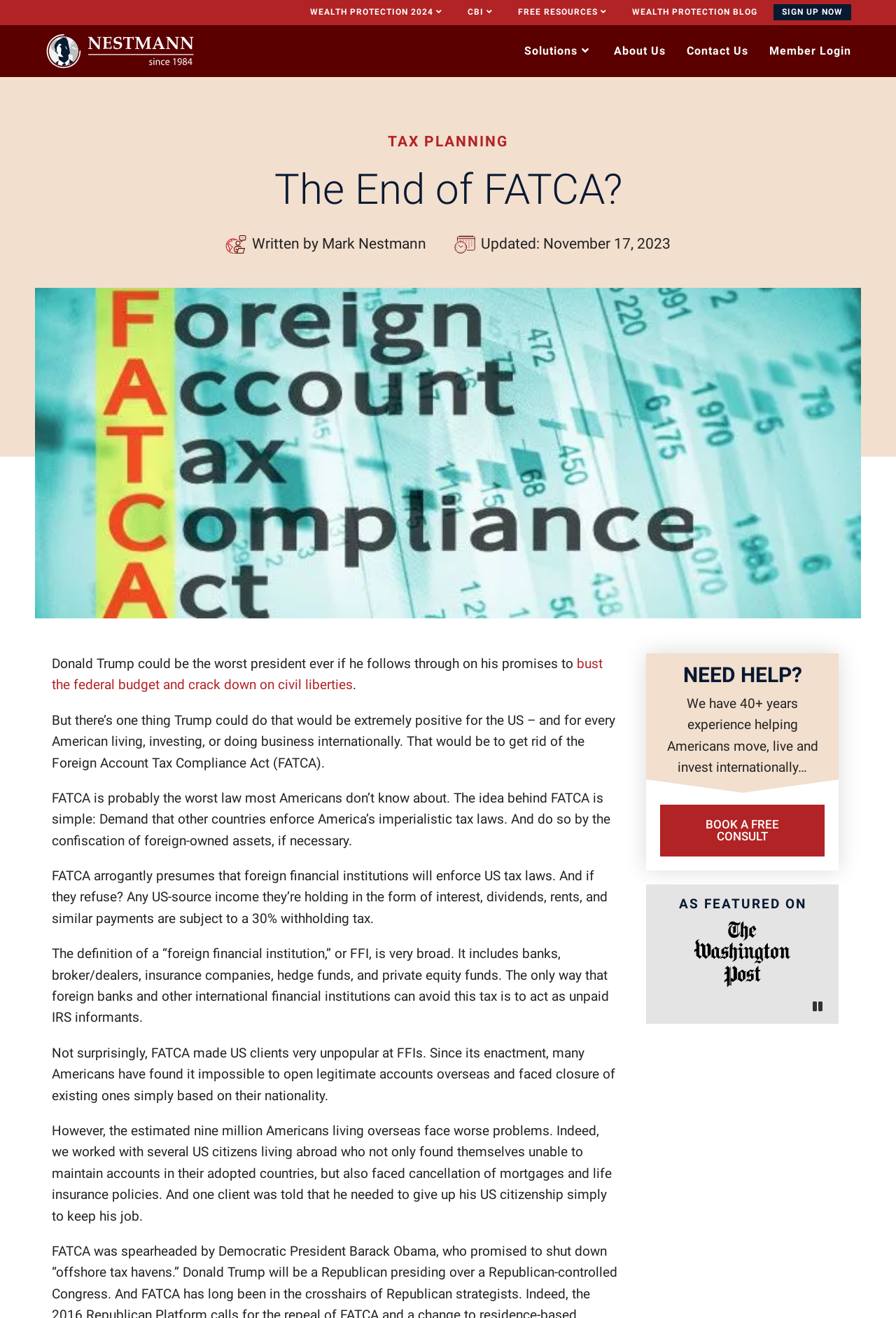Explain in detail what you observe on this webpage.

This webpage appears to be a blog or article page focused on the topic of FATCA (Foreign Account Tax Compliance Act) and its potential implications. At the top of the page, there are five links: "WEALTH PROTECTION 2024", "CBI", "FREE RESOURCES", "WEALTH PROTECTION BLOG", and "SIGN UP NOW". Below these links, there is a layout table with a link to "The Nestmann Group" accompanied by an image of the group's logo.

The main content of the page is divided into sections. The first section has a heading "The End of FATCA?" and features an image of an author, followed by the author's name, "Mark Nestmann", and the date "November 17, 2023". The text in this section discusses the potential consequences of Donald Trump's presidency, specifically in relation to FATCA.

The next section provides a detailed explanation of FATCA, its purpose, and its effects on Americans living abroad. The text is divided into several paragraphs, each discussing a different aspect of FATCA, such as its impact on foreign financial institutions, the definition of a "foreign financial institution", and the problems faced by Americans living overseas.

Below this section, there is an image, followed by a heading "NEED HELP?" and a paragraph of text describing the services offered by the website. There is also a link to "BOOK A FREE CONSULT". Further down, there is a heading "AS FEATURED ON" and a group of images, including one from "The Washington Post", which appears to be a carousel of logos from various publications.

Throughout the page, there are several links to other sections of the website, including "Solutions", "About Us", "Contact Us", and "Member Login". The overall layout of the page is clean and easy to navigate, with clear headings and concise text.